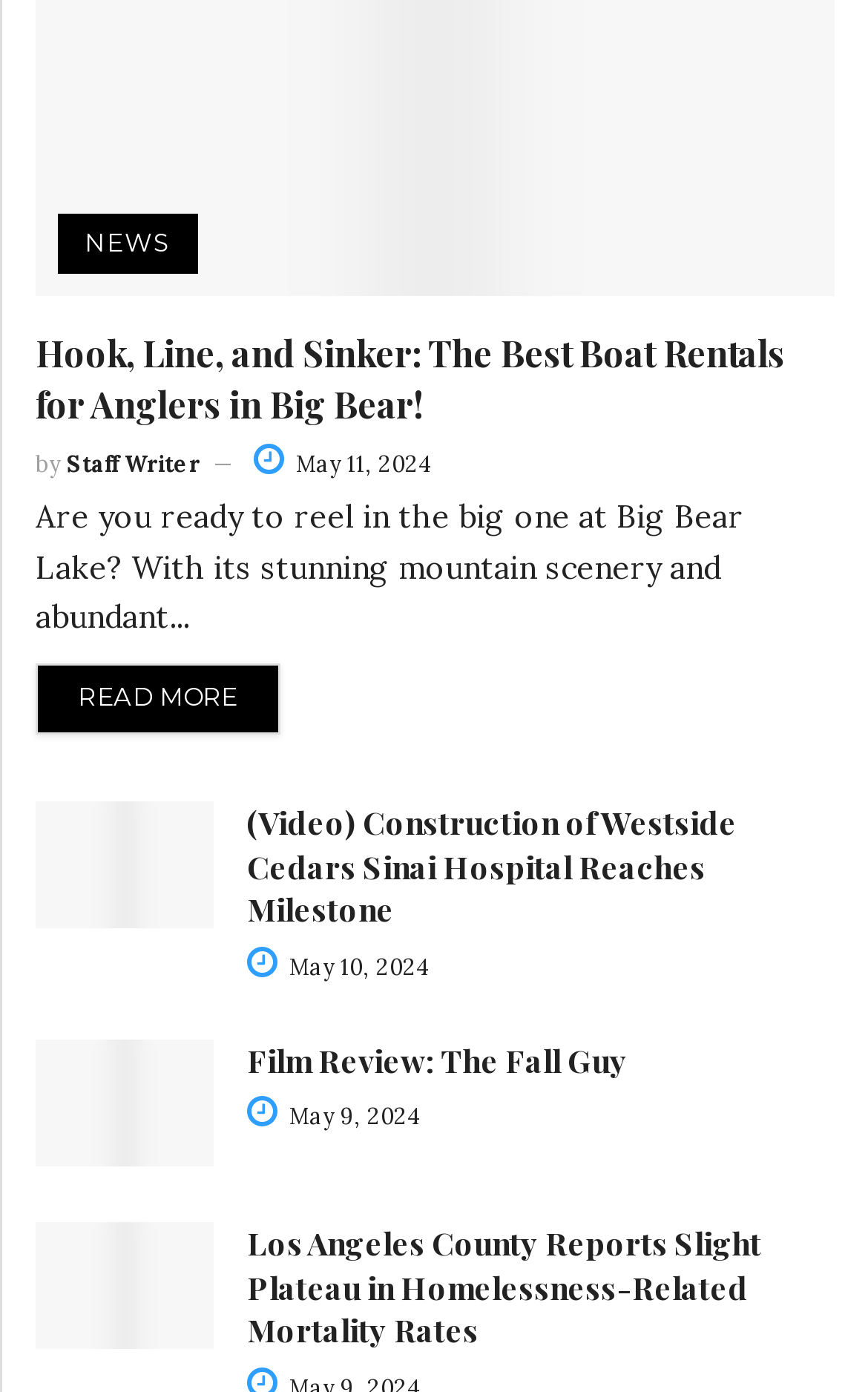How many links are in the first article?
Answer the question with a single word or phrase by looking at the picture.

2